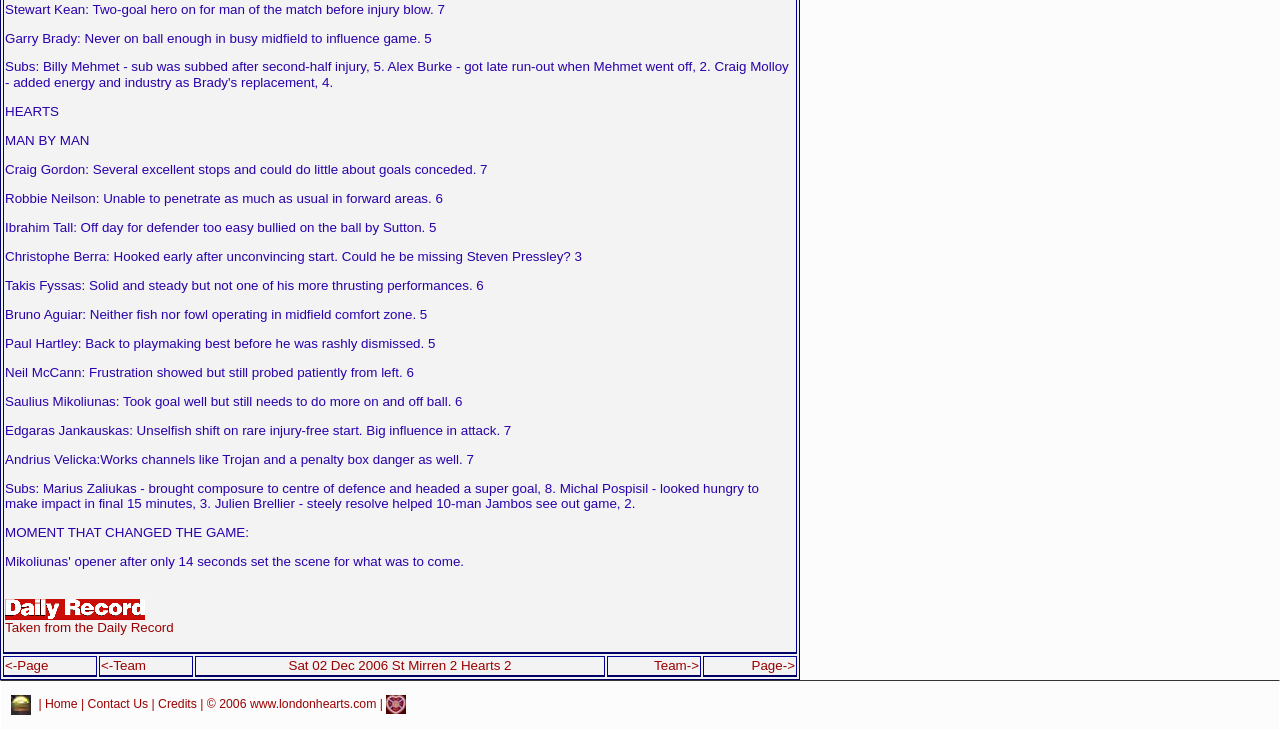What is the role of Craig Gordon?
Using the details shown in the screenshot, provide a comprehensive answer to the question.

The webpage contains a section labeled 'MAN BY MAN' which appears to be rating individual players. The text 'Craig Gordon: Several excellent stops and could do little about goals conceded. 7' indicates that Craig Gordon is the goalkeeper, as the text mentions 'stops' and 'goals conceded'.